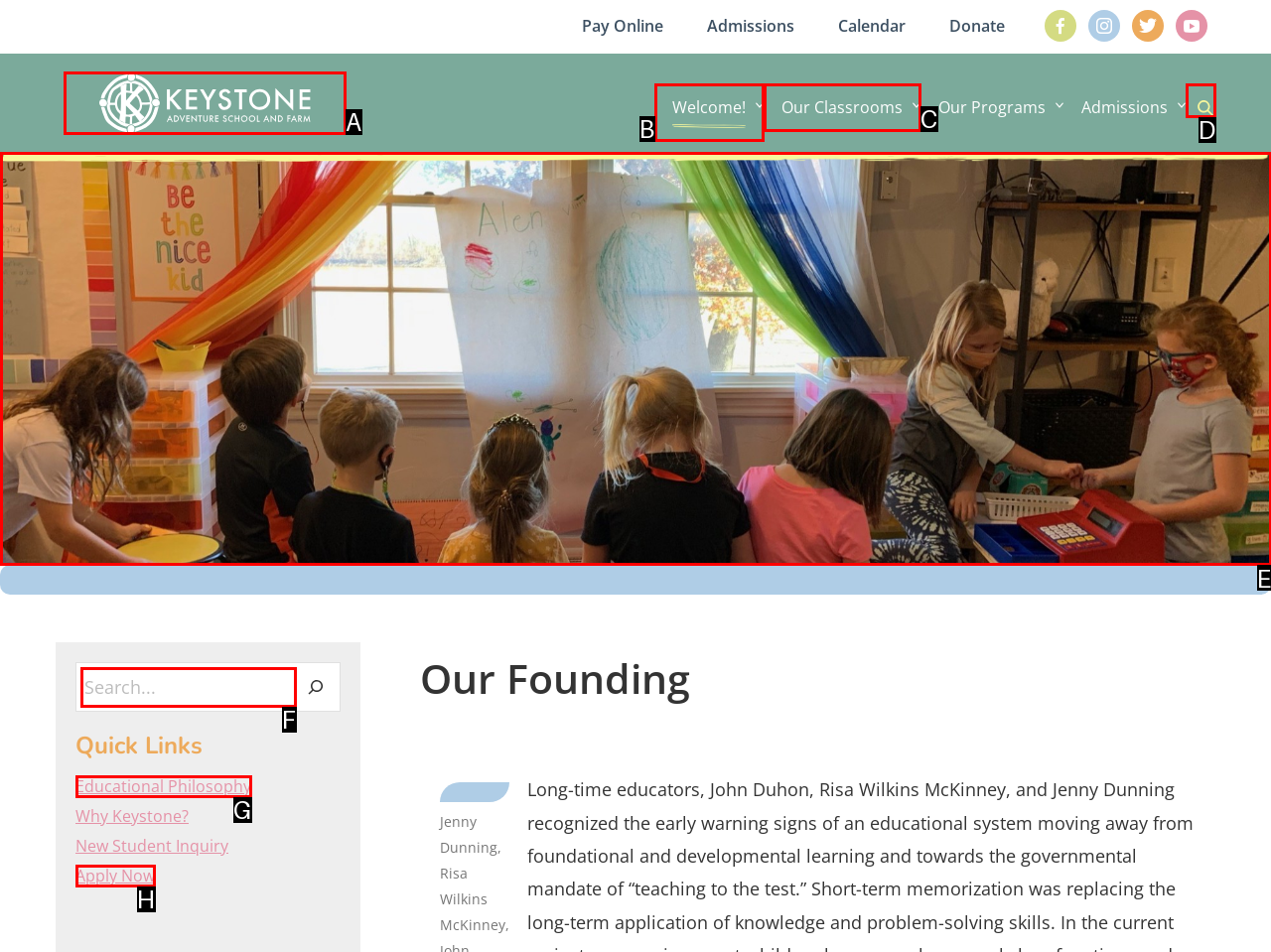To achieve the task: Read about Our Founding, which HTML element do you need to click?
Respond with the letter of the correct option from the given choices.

E